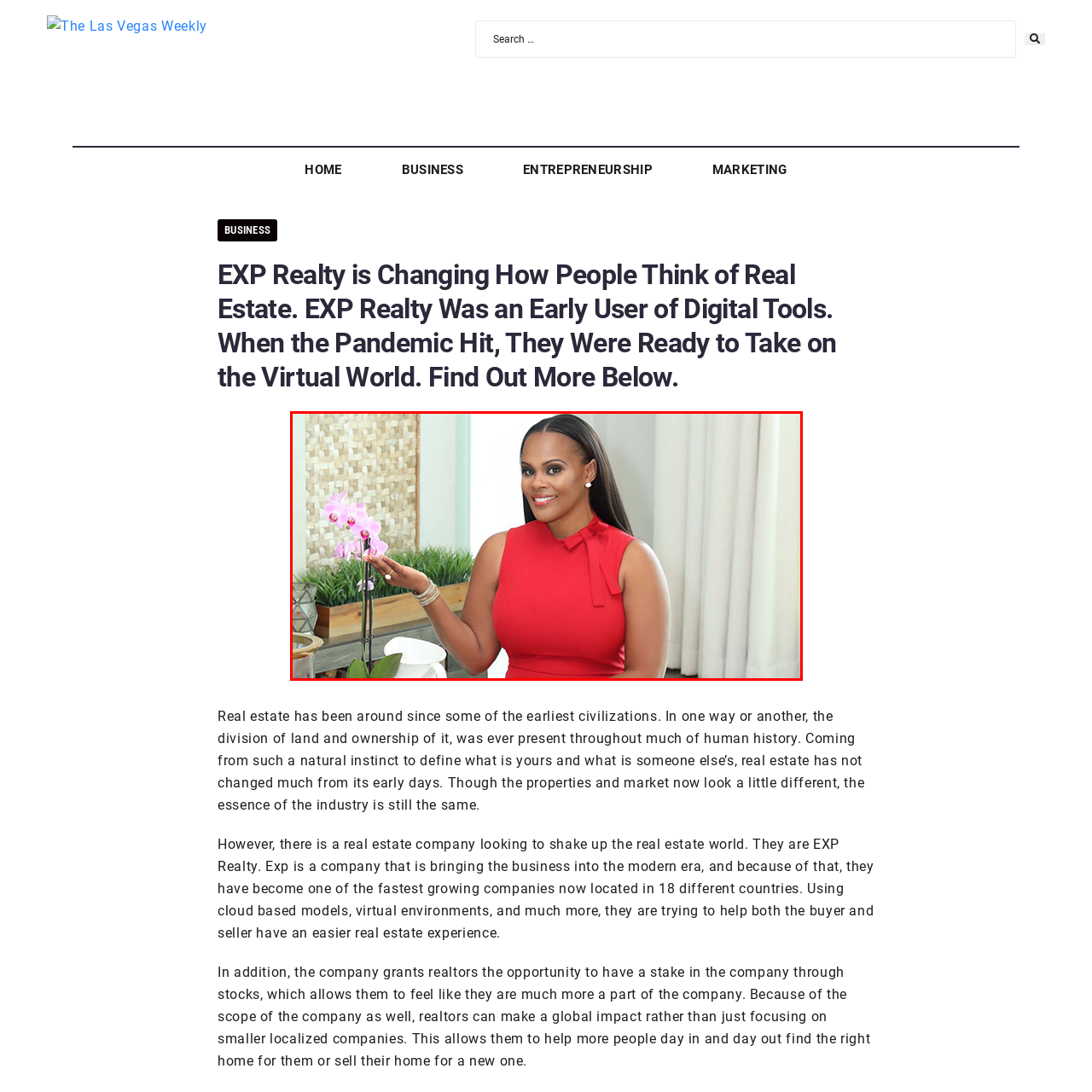Offer a detailed explanation of the image encased within the red boundary.

The image features a confident woman seated elegantly, adorned in a striking red dress with a bow detail at the neckline. She is smiling warmly as she gestures towards a delicate pink orchid that she is gently holding. The background is bright and airy, with light curtains and a neutral palette that complements the vibrant colors of her outfit and the flower. The setting appears sophisticated, with elements of greenery and stylish decor, reflecting a modern and inviting atmosphere. This image embodies both professionalism and approachability, highlighting a contemporary aesthetic in a real estate context, likely tied to the narrative of innovation and modernization in the industry, as exemplified by companies like EXP Realty.